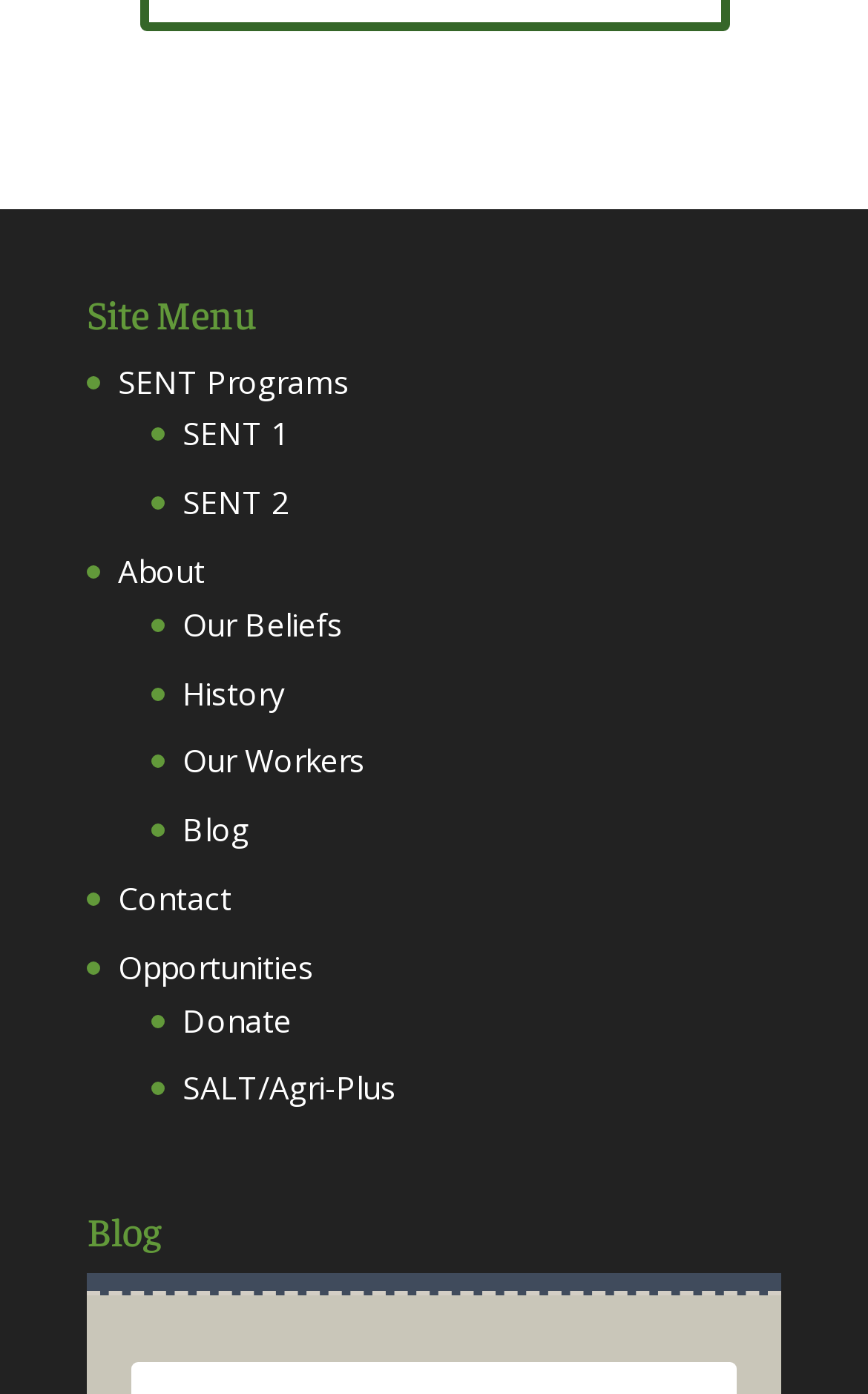Identify the bounding box of the HTML element described here: "SALT/Agri-Plus". Provide the coordinates as four float numbers between 0 and 1: [left, top, right, bottom].

[0.21, 0.765, 0.456, 0.796]